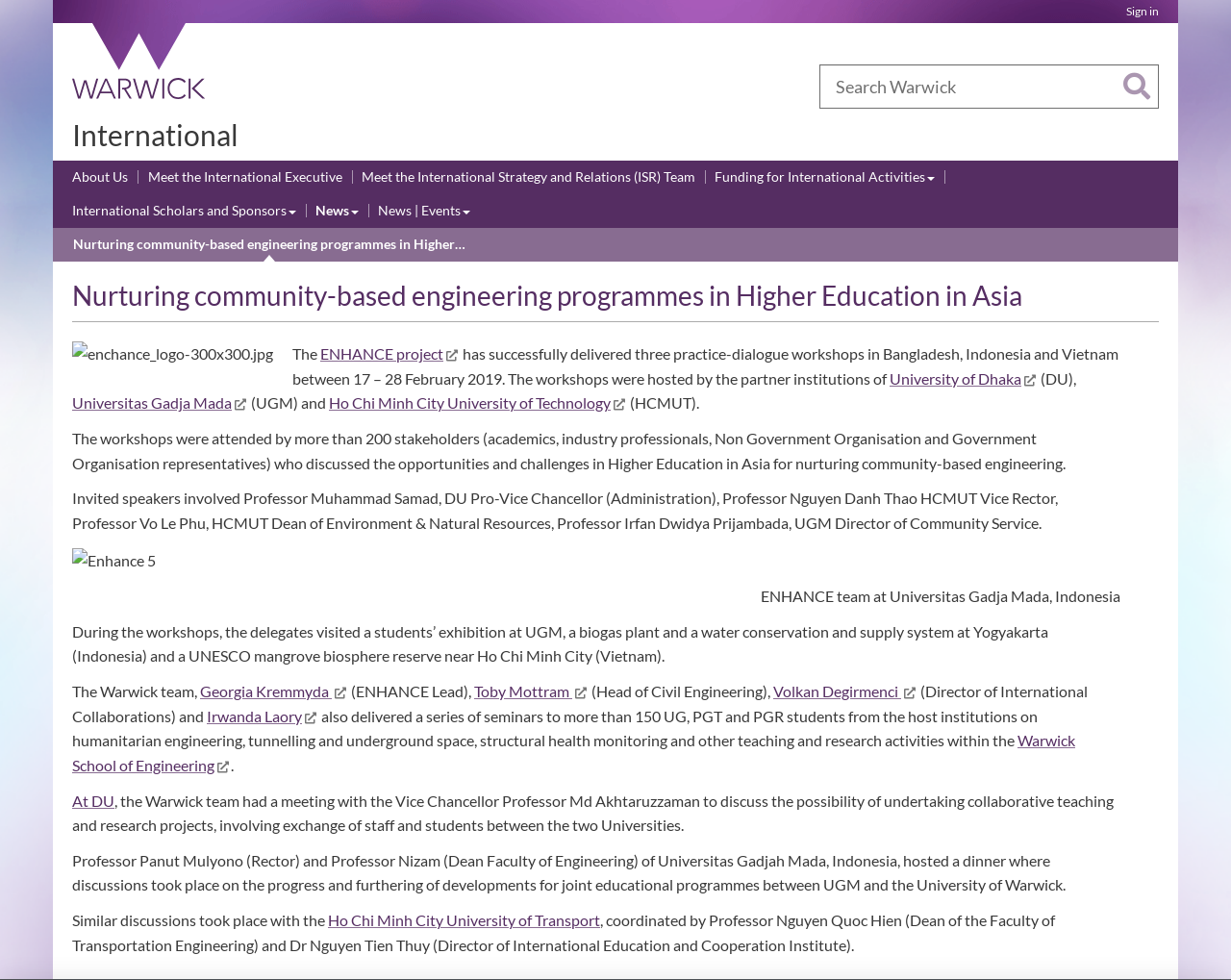Please find the bounding box coordinates of the clickable region needed to complete the following instruction: "Read about Eakins' teaching career". The bounding box coordinates must consist of four float numbers between 0 and 1, i.e., [left, top, right, bottom].

None